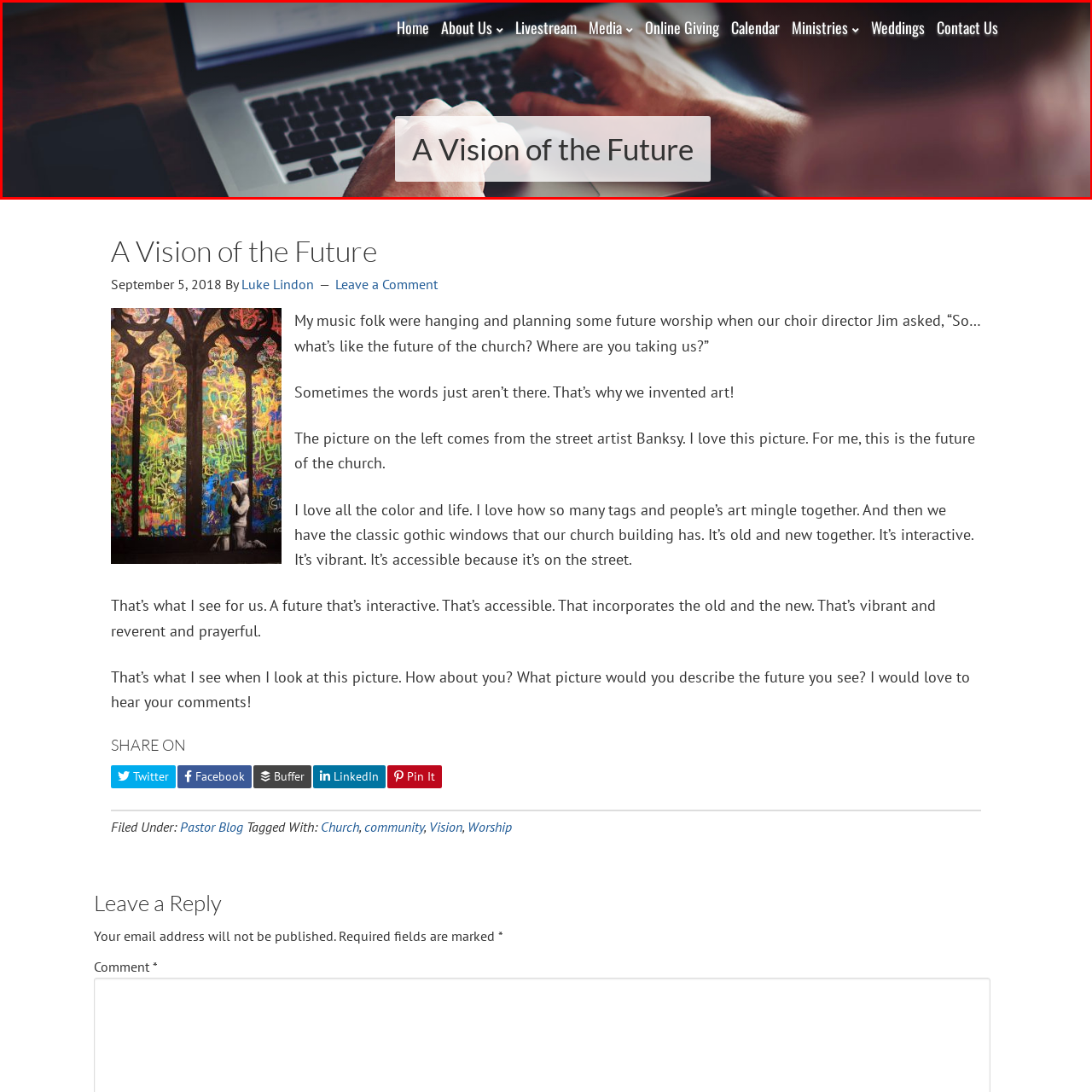Create a thorough description of the image portion outlined in red.

The image features a close-up of a person’s hand poised over a laptop keyboard, symbolizing engagement with technology and communication. It serves as a visual introduction to the article titled "A Vision of the Future," which reflects on the evolving role of the church in contemporary society. Positioned prominently is the title overlaying a transparent box, indicating the central theme of the content. The overall design is sleek and modern, suggesting a blend of tradition with innovation, representative of the church's aspirations for an inclusive and interactive future. The background is softly illuminated, enhancing the focus on the hand and keyboard while hinting at a thoughtful, reflective atmosphere.